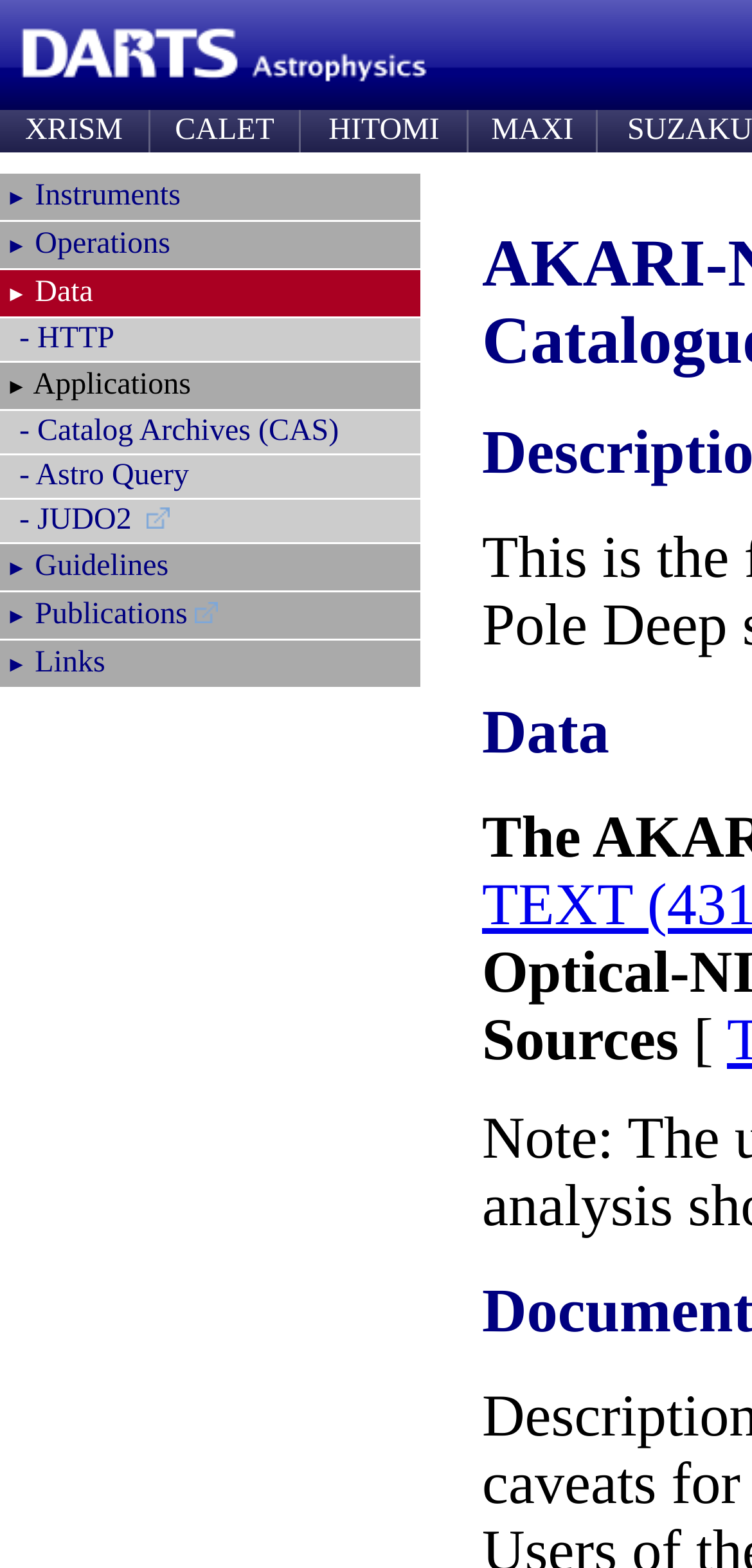Bounding box coordinates are to be given in the format (top-left x, top-left y, bottom-right x, bottom-right y). All values must be floating point numbers between 0 and 1. Provide the bounding box coordinate for the UI element described as: ► Publications

[0.0, 0.378, 0.559, 0.408]